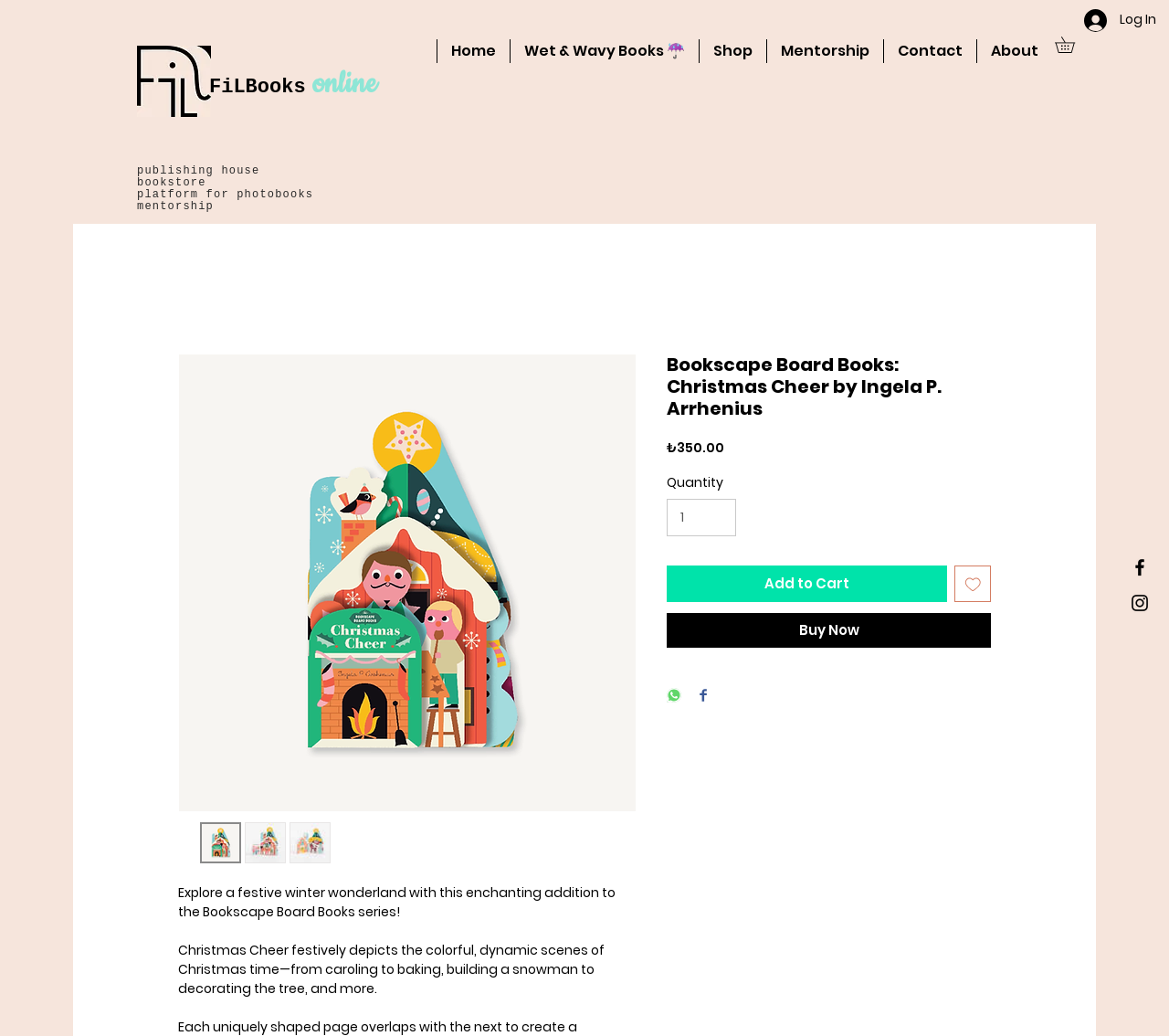Please specify the bounding box coordinates of the clickable region necessary for completing the following instruction: "Add the book to cart". The coordinates must consist of four float numbers between 0 and 1, i.e., [left, top, right, bottom].

[0.57, 0.546, 0.81, 0.581]